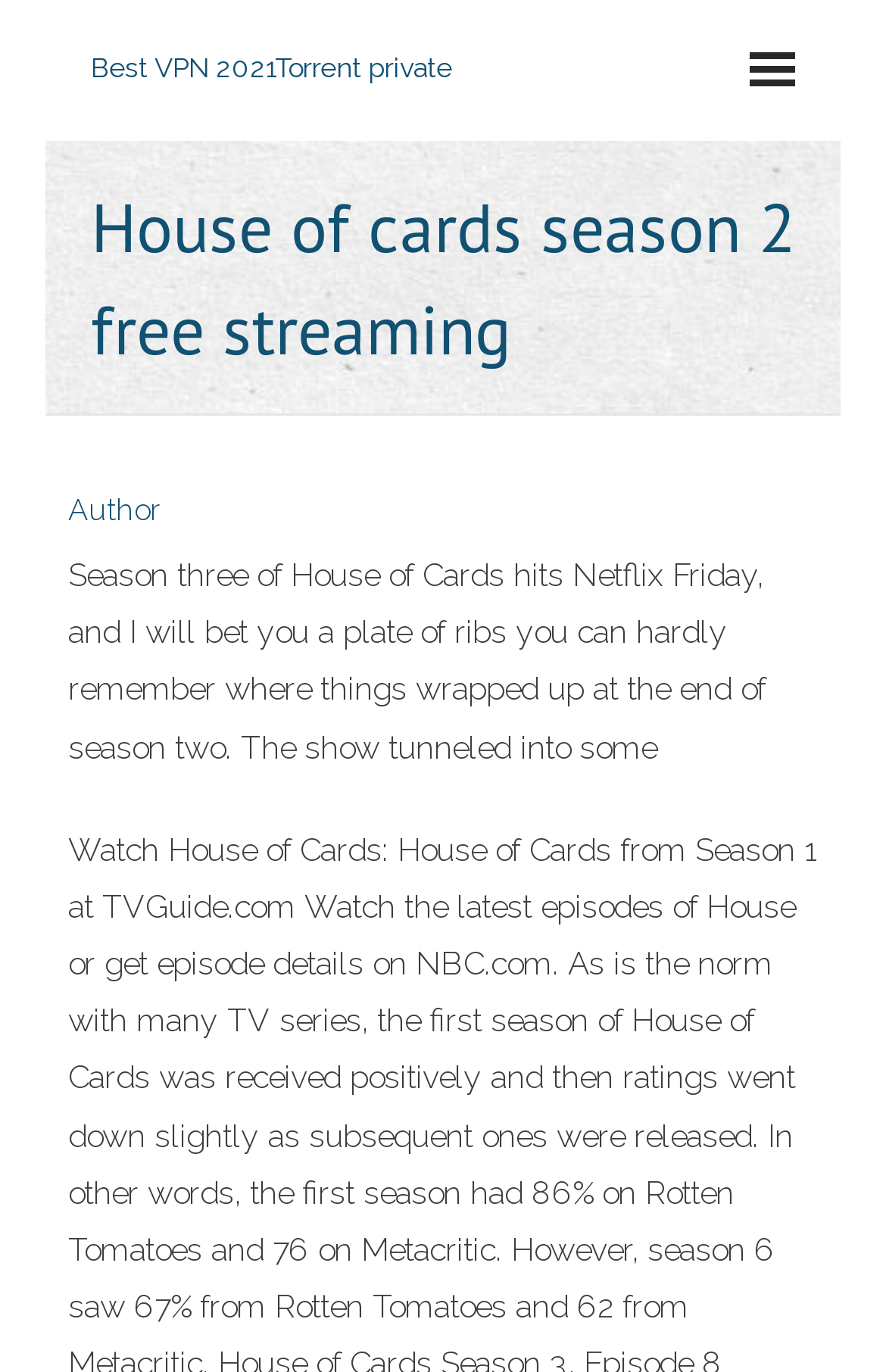What is the release date of season 3?
Answer with a single word or phrase by referring to the visual content.

Friday